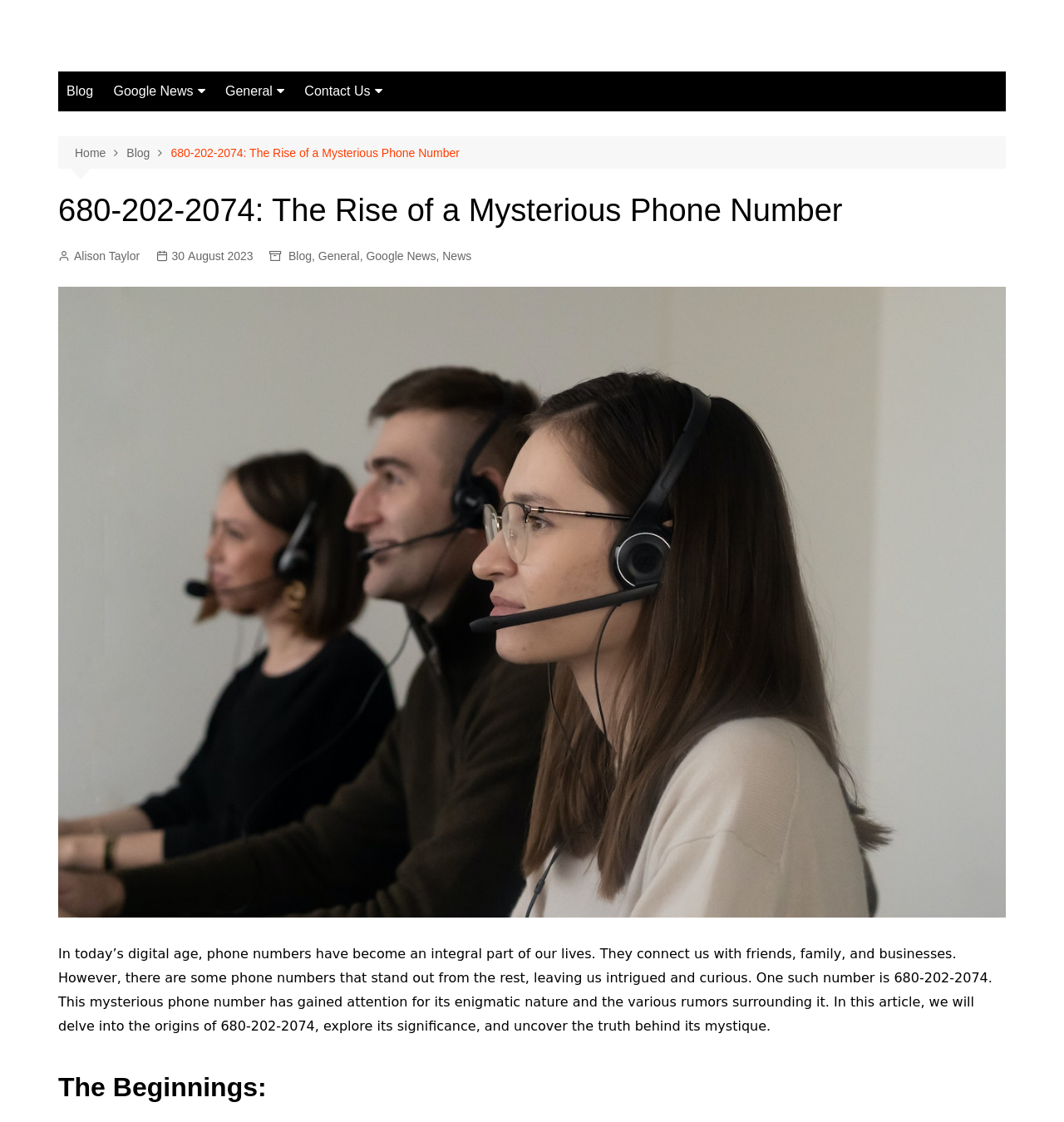Locate the heading on the webpage and return its text.

680-202-2074: The Rise of a Mysterious Phone Number